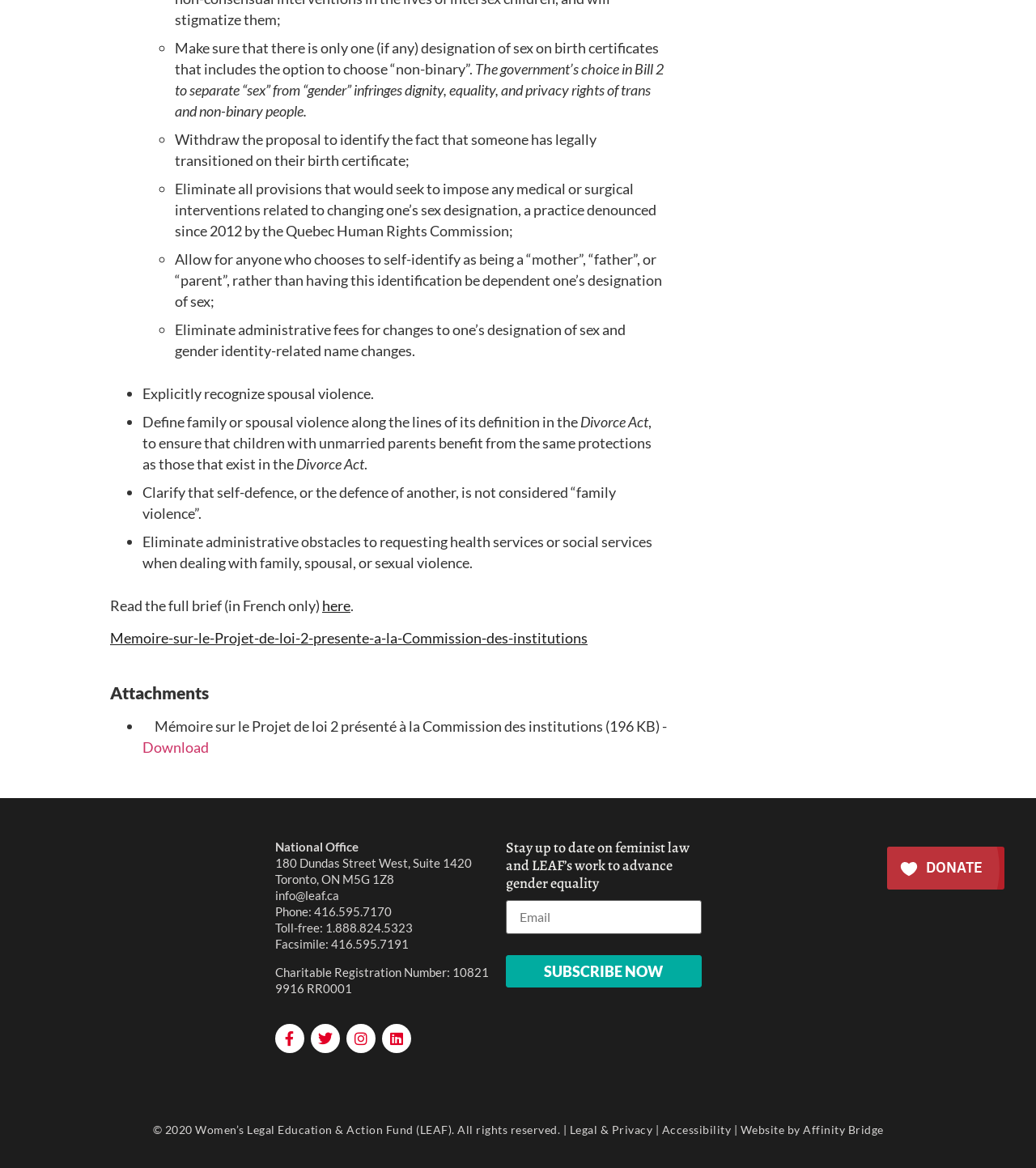Could you indicate the bounding box coordinates of the region to click in order to complete this instruction: "Subscribe to stay up to date on feminist law and LEAF’s work".

[0.488, 0.818, 0.677, 0.846]